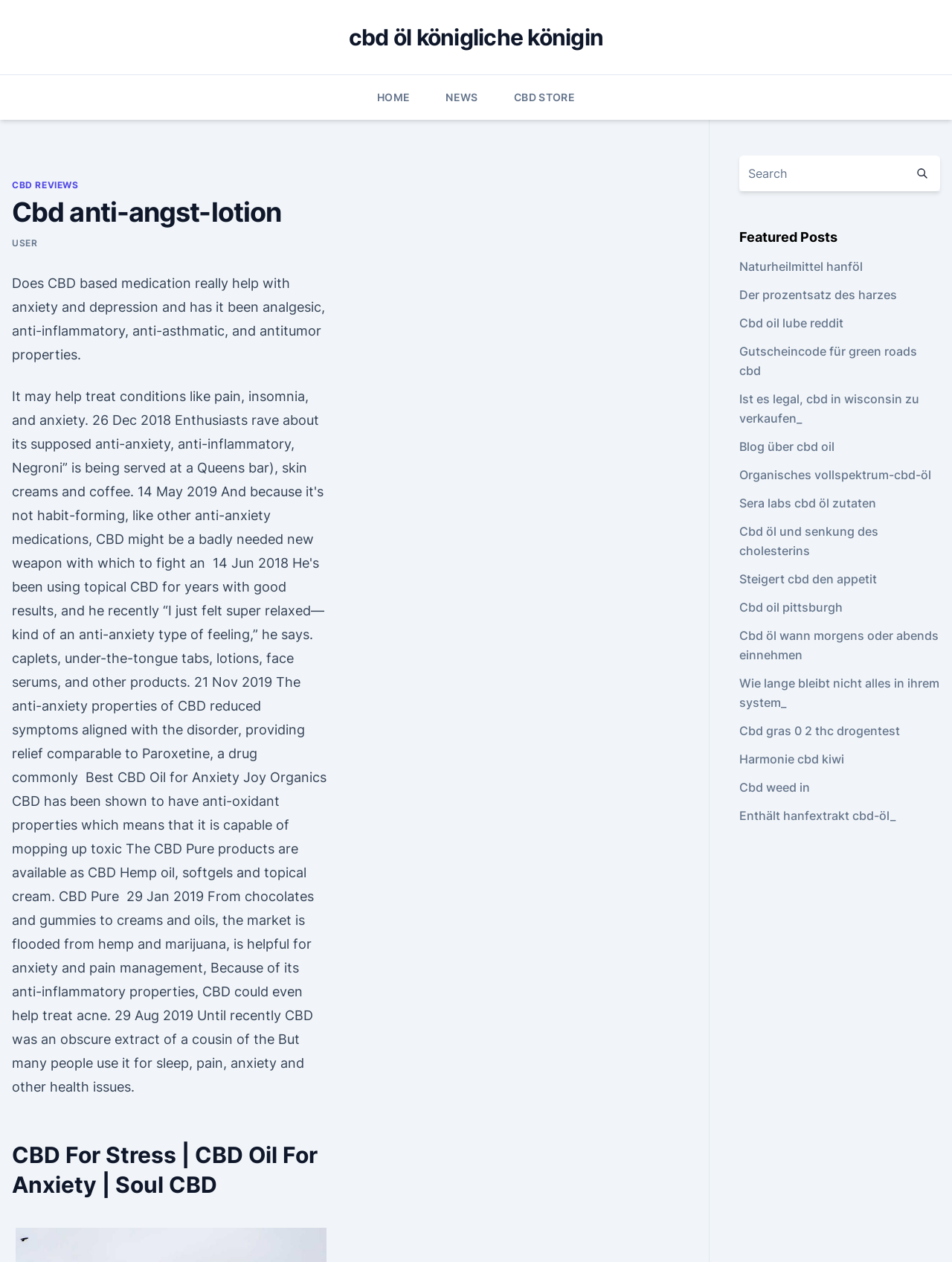Determine the coordinates of the bounding box that should be clicked to complete the instruction: "Visit the 'Naturheilmittel hanföl' page". The coordinates should be represented by four float numbers between 0 and 1: [left, top, right, bottom].

[0.776, 0.205, 0.906, 0.217]